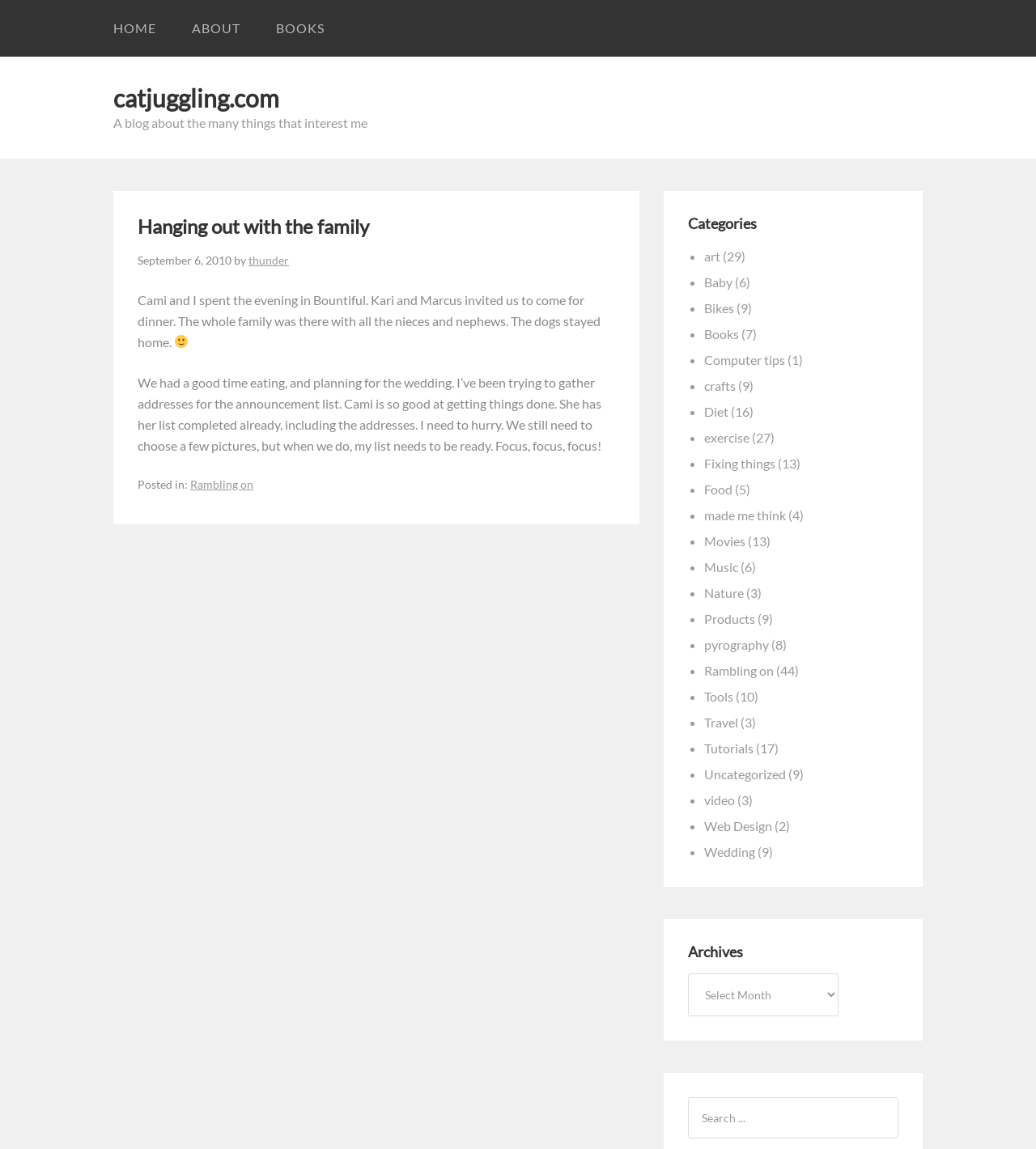Determine the coordinates of the bounding box for the clickable area needed to execute this instruction: "Check the post details".

[0.133, 0.254, 0.58, 0.304]